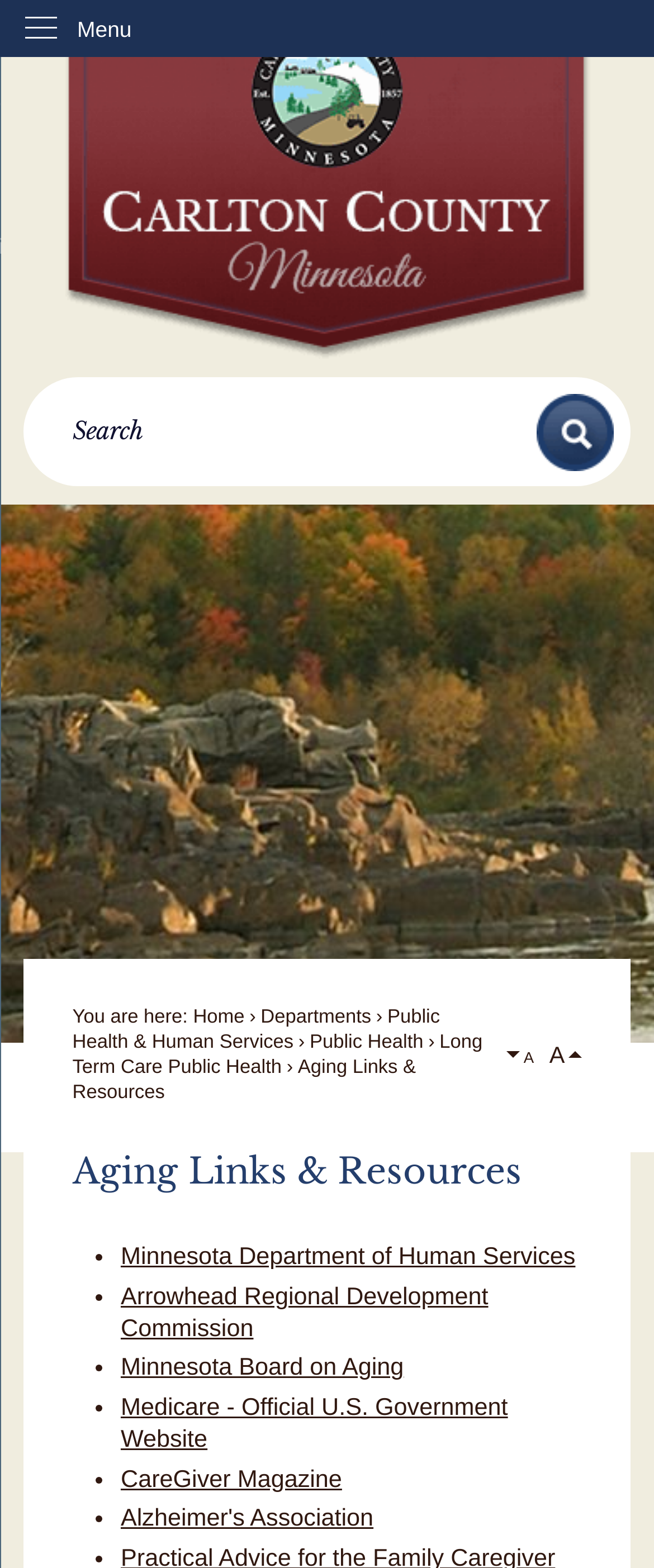Find the bounding box coordinates for the area that must be clicked to perform this action: "Go to Minnesota Department of Human Services".

[0.185, 0.794, 0.88, 0.811]